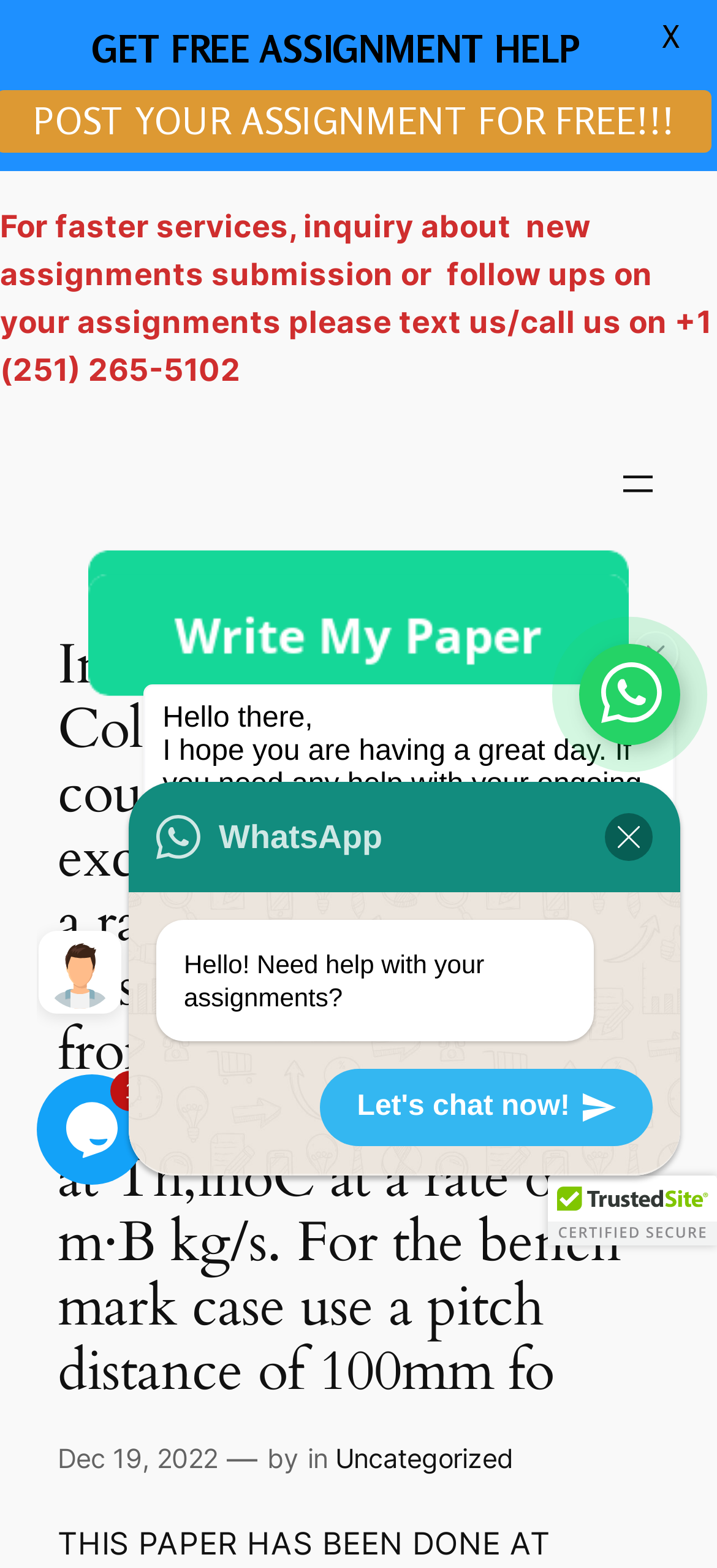Give an extensive and precise description of the webpage.

This webpage appears to be a custom essay writing service website. At the top, there is a "Write My Paper" button, which is duplicated, with an image of the same button next to it. Below this, there is a static text providing contact information, including a phone number, for faster services and inquiries about new assignments.

On the top right, there is a main menu navigation button with an "Open menu" option. Below this, there is a heading that describes a heat recovery system, which seems to be related to an assignment or academic topic. This heading is followed by a timestamp, "Dec 19, 2022", and some metadata, including the author and category, "Uncategorized".

On the right side of the page, there are several links and images, including a WhatsApp icon, a "Let's chat now!" button, and a "TrustedSite Certified" button. There are also two iframes, which appear to be chat widgets.

At the bottom of the page, there is a static text "Hello! Need help with your assignments?" followed by a "Let's chat now!" button. Above this, there is a static text "GET FREE ASSIGNMENT HELP" in a prominent position. Finally, there is an "X" button at the top right corner of the page, which may be used to close a popup or notification.